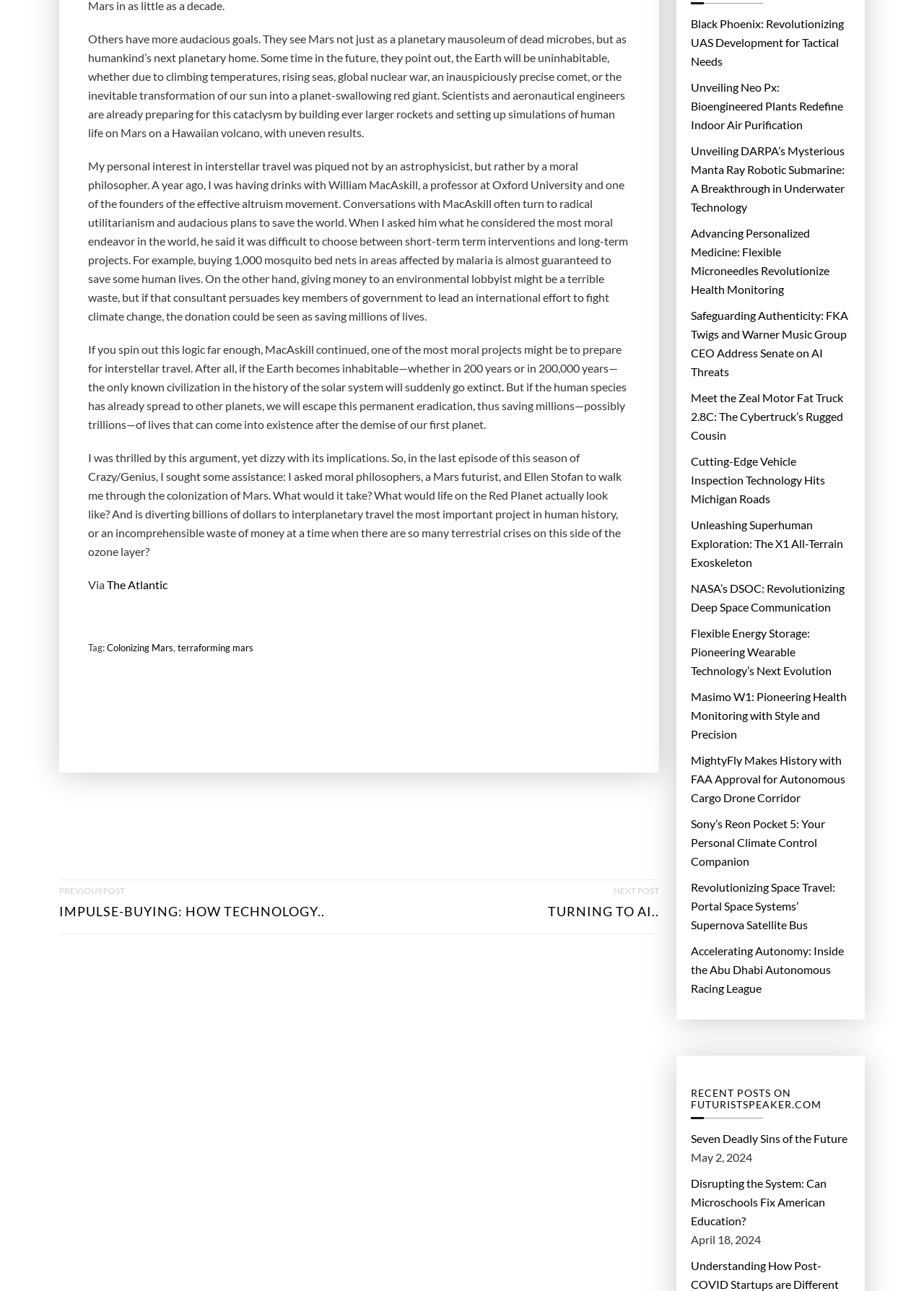Find the bounding box coordinates for the element described here: "terraforming mars".

[0.192, 0.494, 0.274, 0.509]